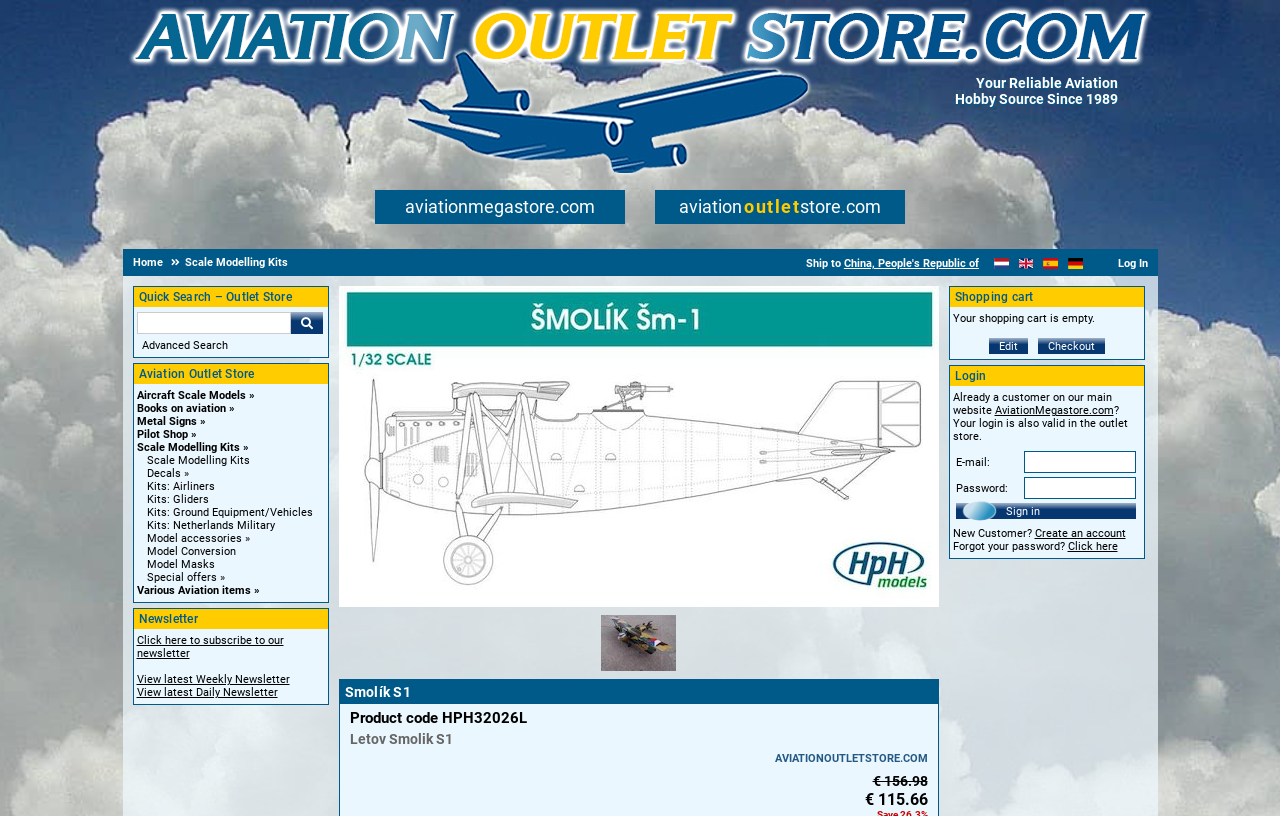Determine the bounding box coordinates of the section I need to click to execute the following instruction: "View latest Weekly Newsletter". Provide the coordinates as four float numbers between 0 and 1, i.e., [left, top, right, bottom].

[0.107, 0.825, 0.226, 0.841]